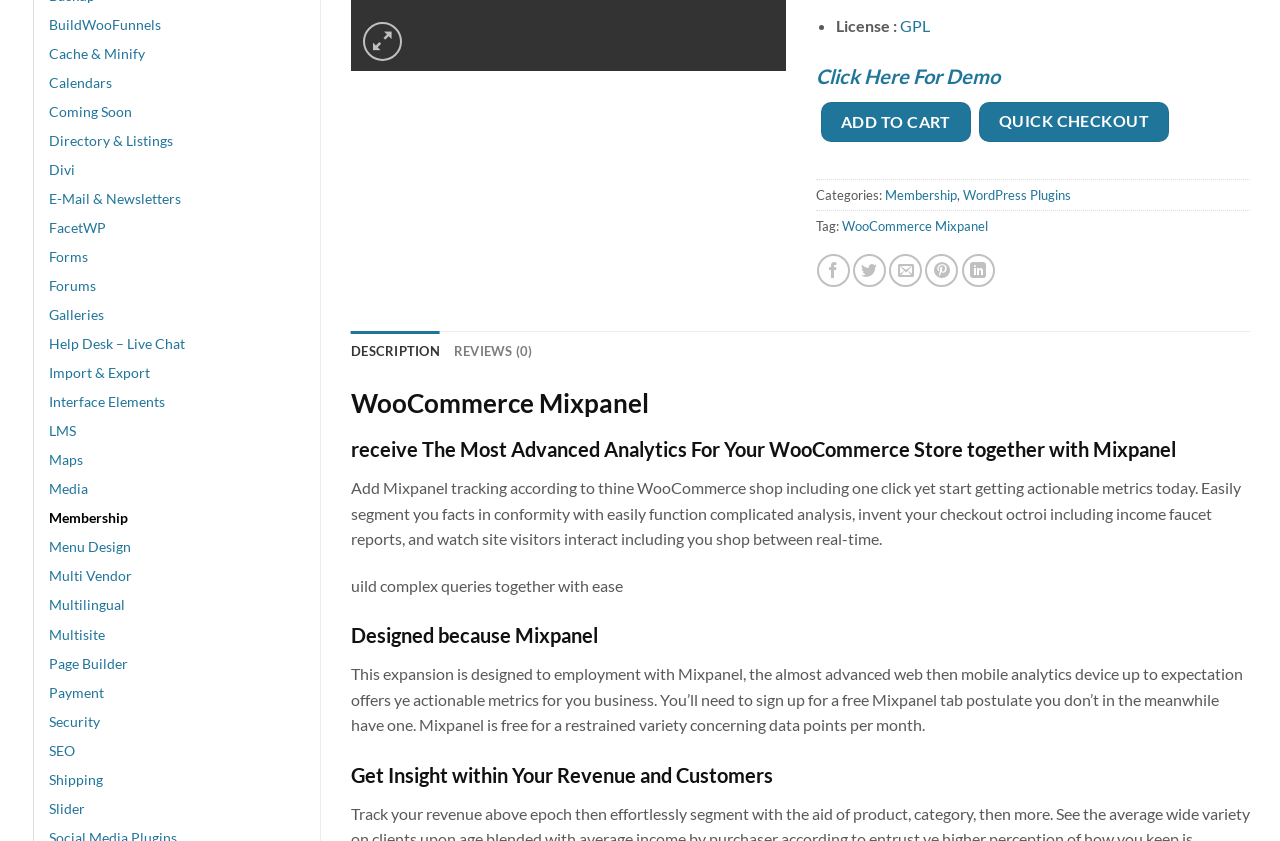Locate the UI element that matches the description Help Desk – Live Chat in the webpage screenshot. Return the bounding box coordinates in the format (top-left x, top-left y, bottom-right x, bottom-right y), with values ranging from 0 to 1.

[0.038, 0.391, 0.145, 0.426]